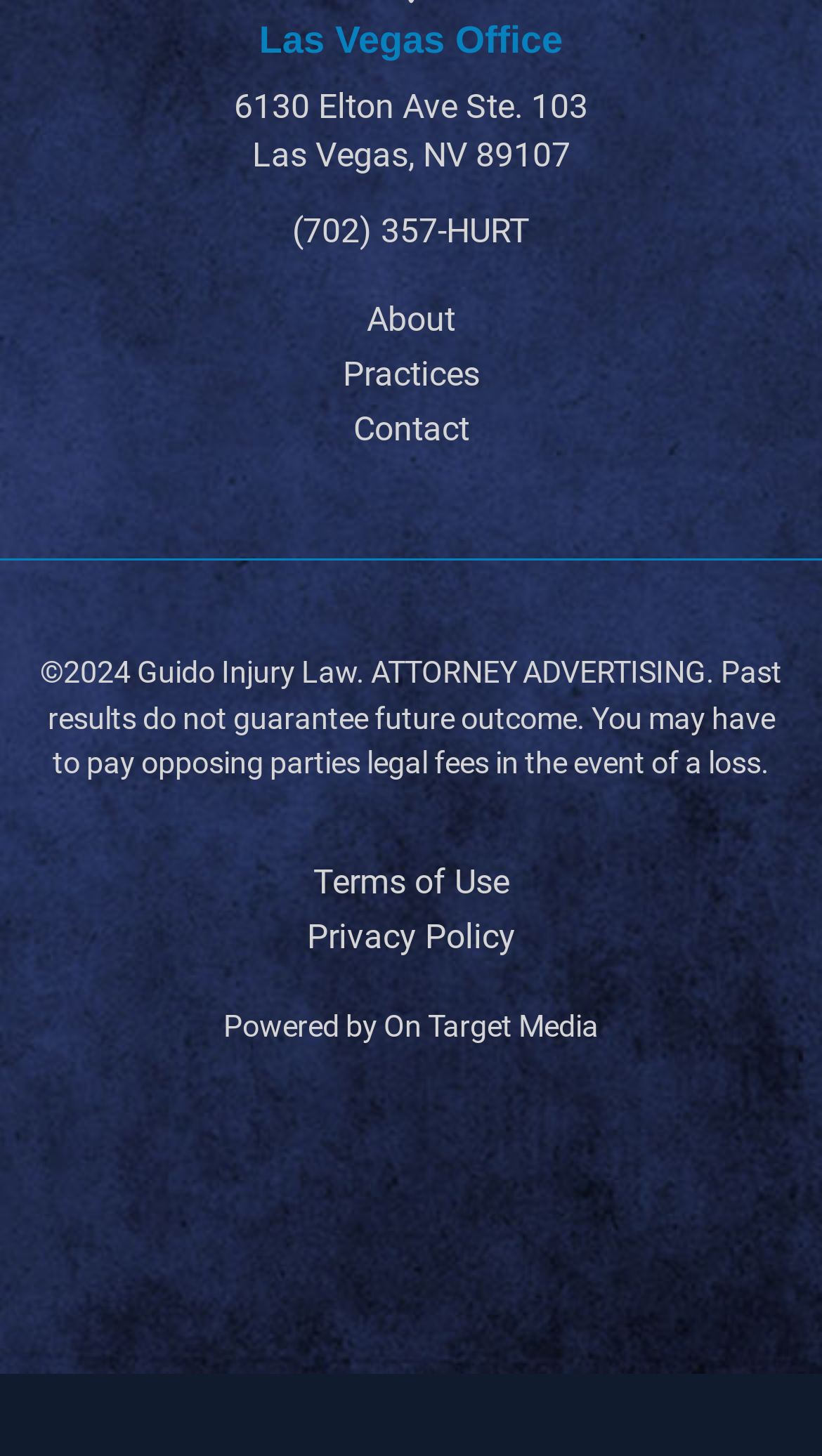How many main navigation links are there?
Answer the question with as much detail as you can, using the image as a reference.

I counted the number of main navigation links by looking at the link elements with the texts 'About', 'Practices', and 'Contact' which are located below the address and phone number of the Las Vegas office.